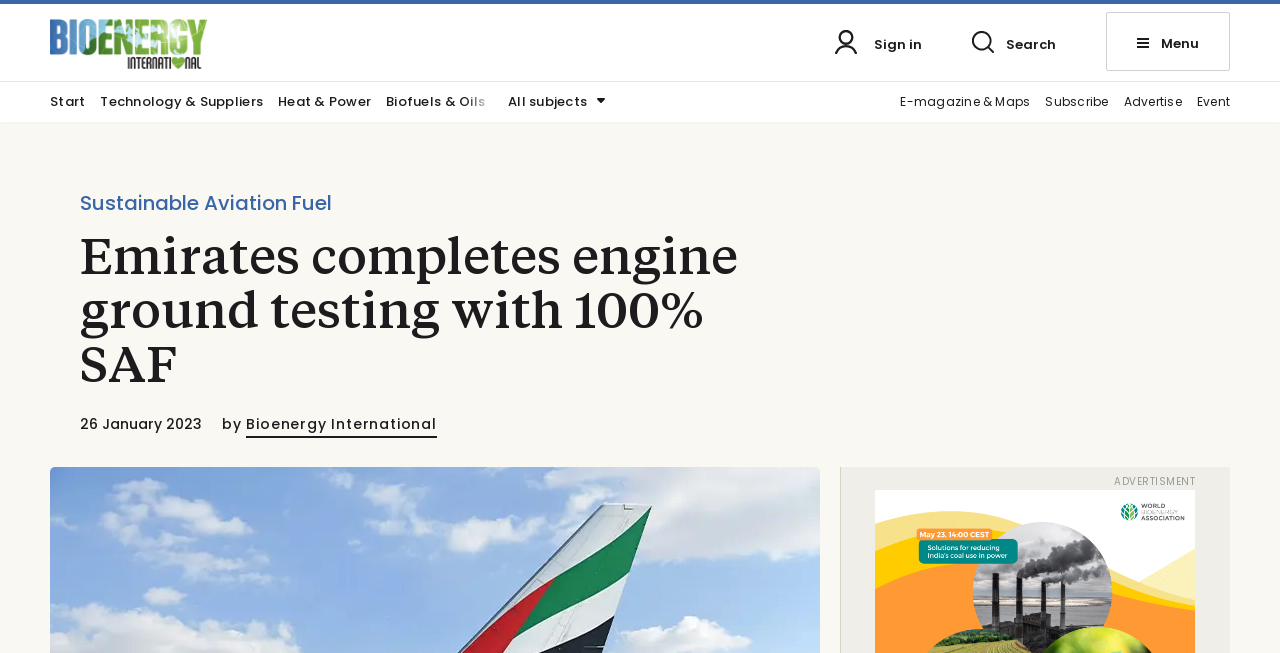Can you determine the main header of this webpage?

Emirates completes engine ground testing with 100% SAF